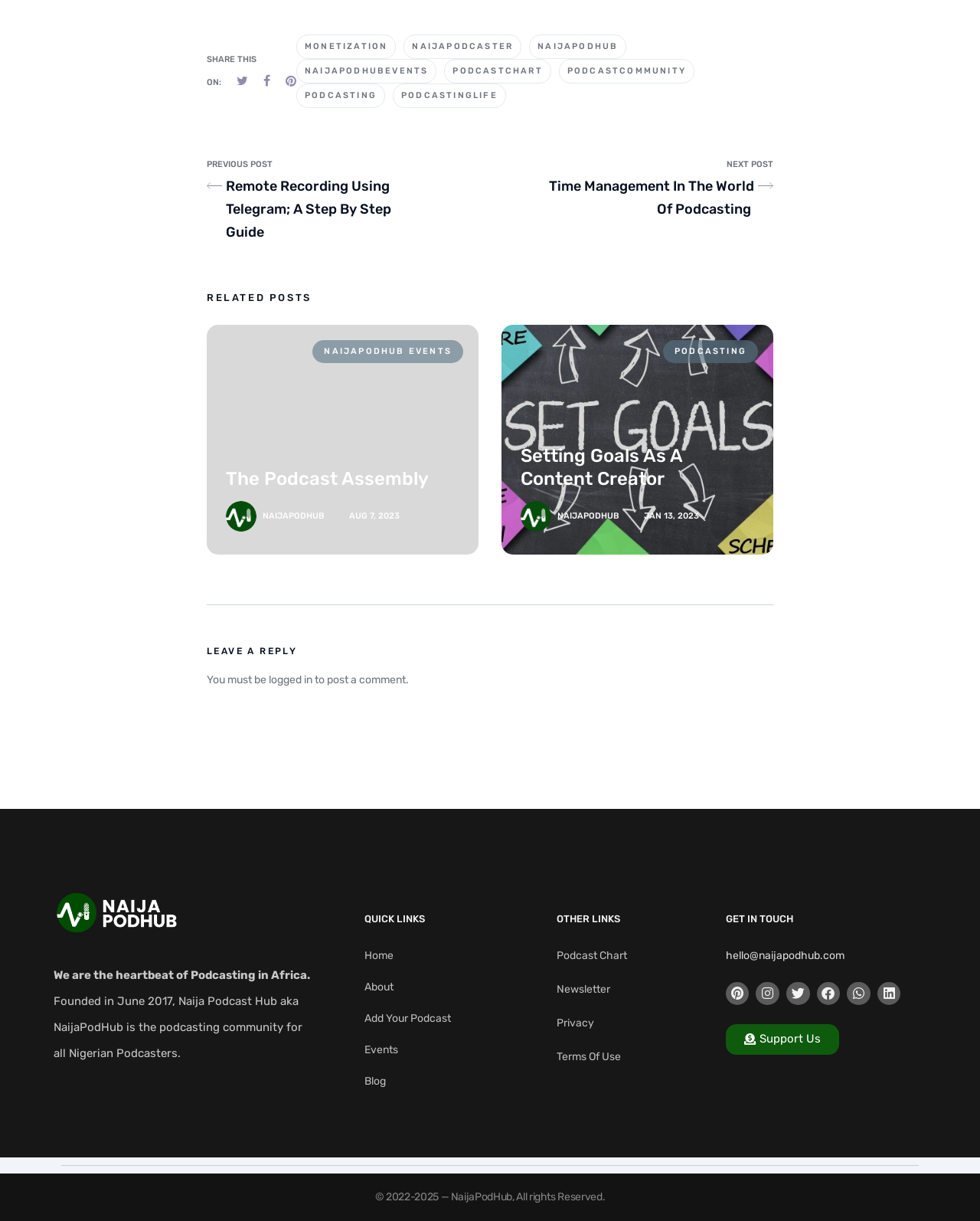How many articles are listed in the 'RELATED POSTS' section?
Using the information from the image, give a concise answer in one word or a short phrase.

2